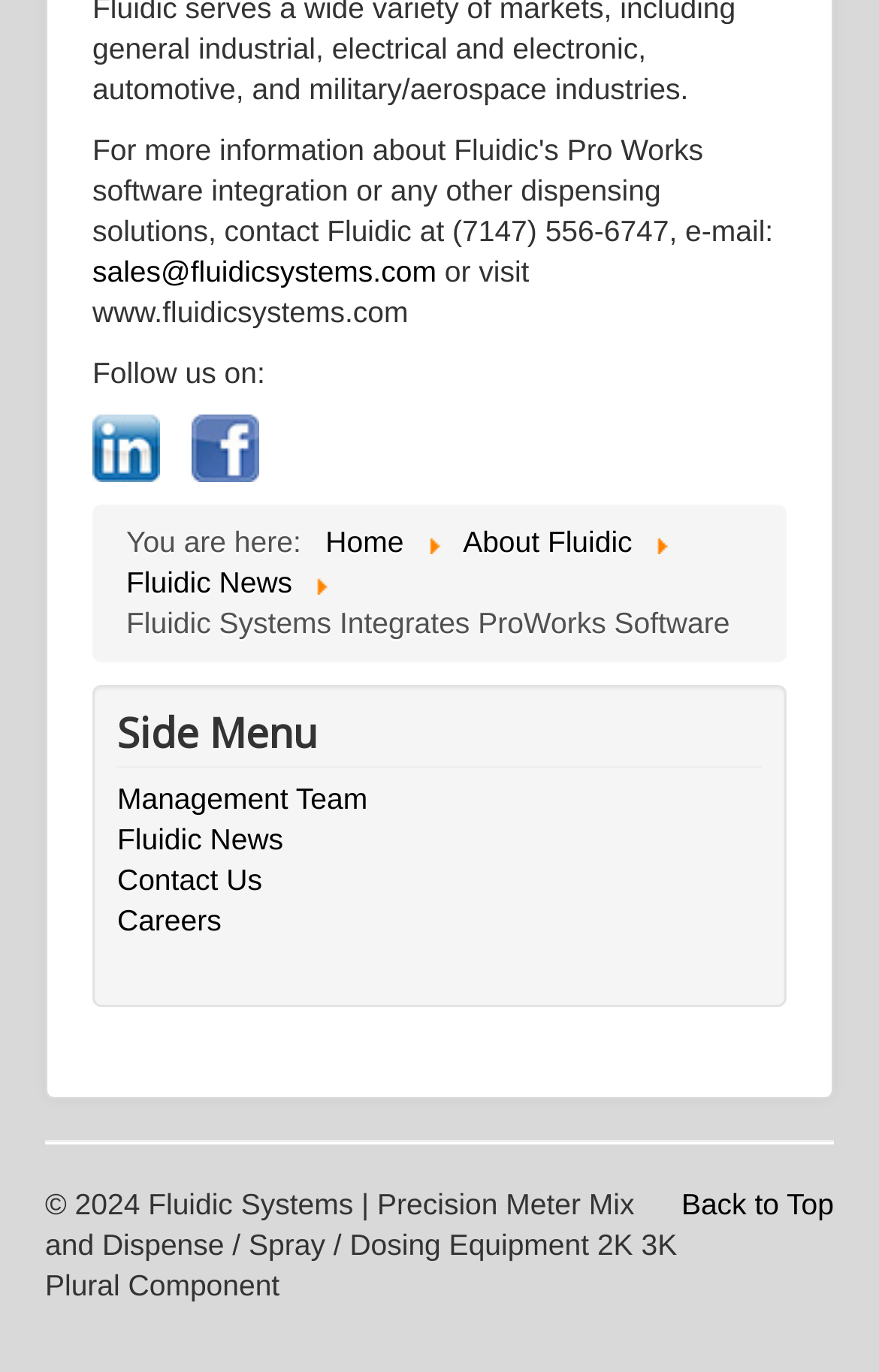Reply to the question with a single word or phrase:
What is the title of the latest news article?

Fluidic Systems Integrates ProWorks Software